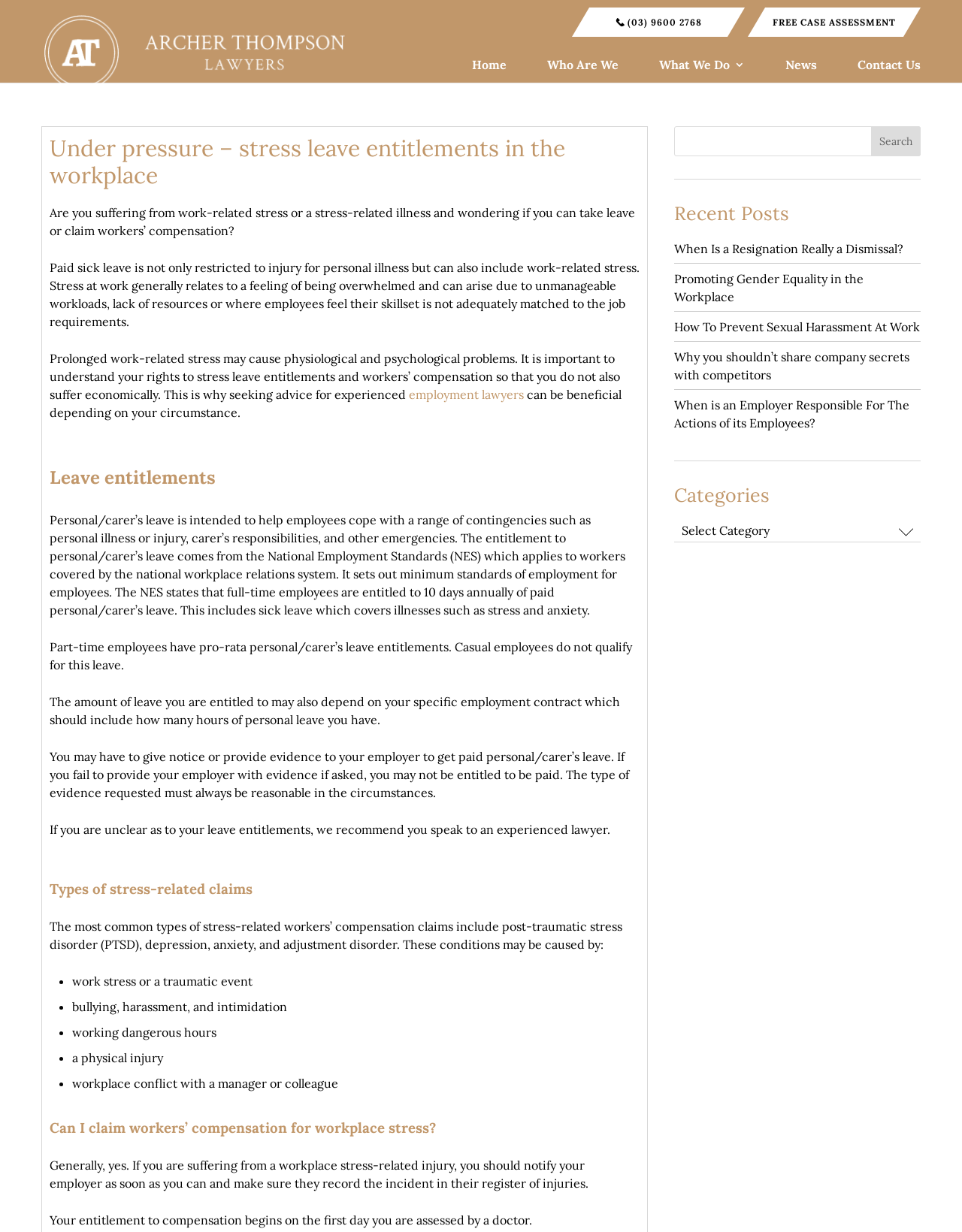Determine the bounding box coordinates of the clickable element necessary to fulfill the instruction: "Click the 'FREE CASE ASSESSMENT' button". Provide the coordinates as four float numbers within the 0 to 1 range, i.e., [left, top, right, bottom].

[0.777, 0.006, 0.957, 0.03]